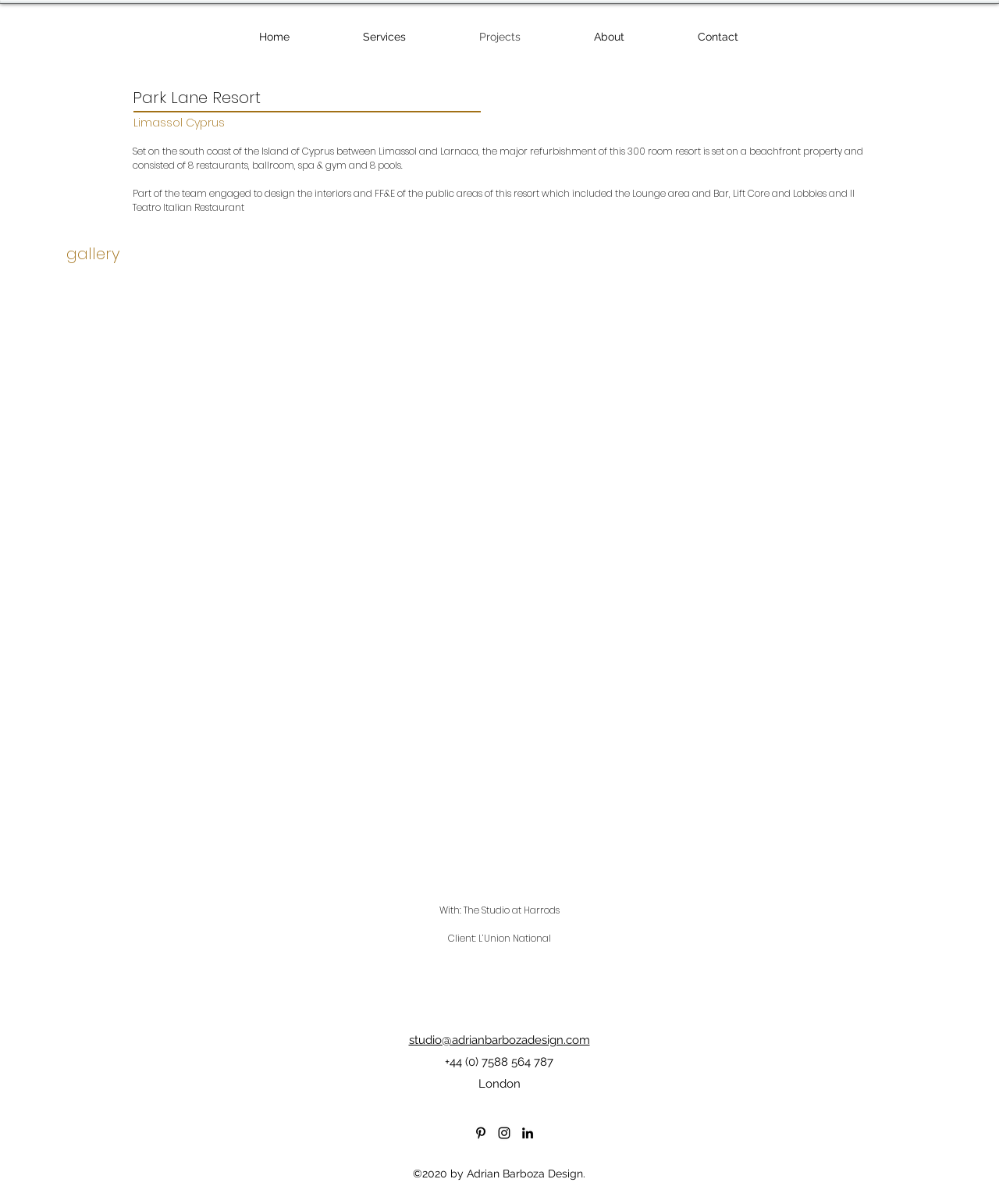Please specify the bounding box coordinates of the clickable region necessary for completing the following instruction: "Visit Pinterest". The coordinates must consist of four float numbers between 0 and 1, i.e., [left, top, right, bottom].

[0.473, 0.935, 0.489, 0.948]